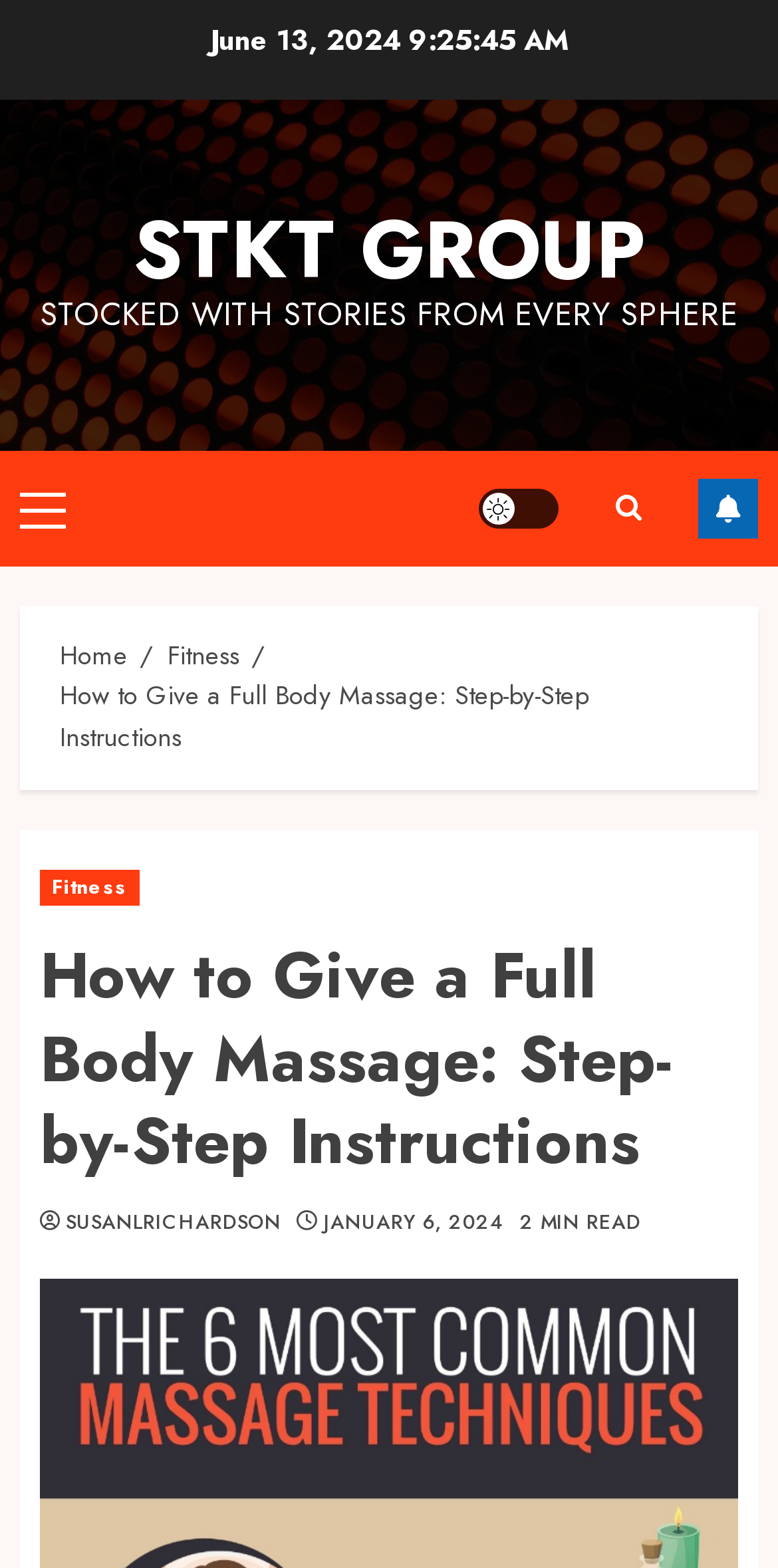What is the name of the website?
Please ensure your answer is as detailed and informative as possible.

I found the name of the website by looking at the top-left section of the webpage, which shows the text 'STKT GROUP' as a link.